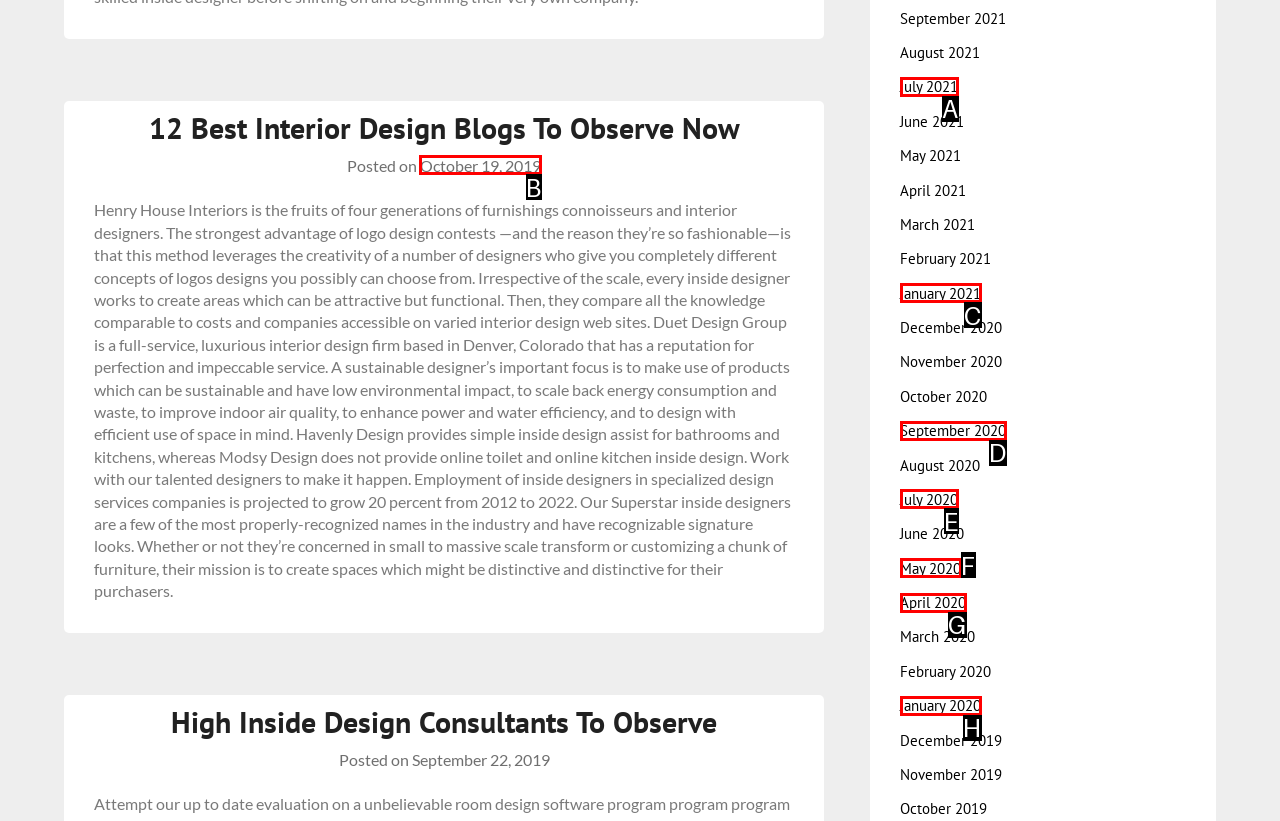Point out the UI element to be clicked for this instruction: View the post published on October 19, 2019. Provide the answer as the letter of the chosen element.

B